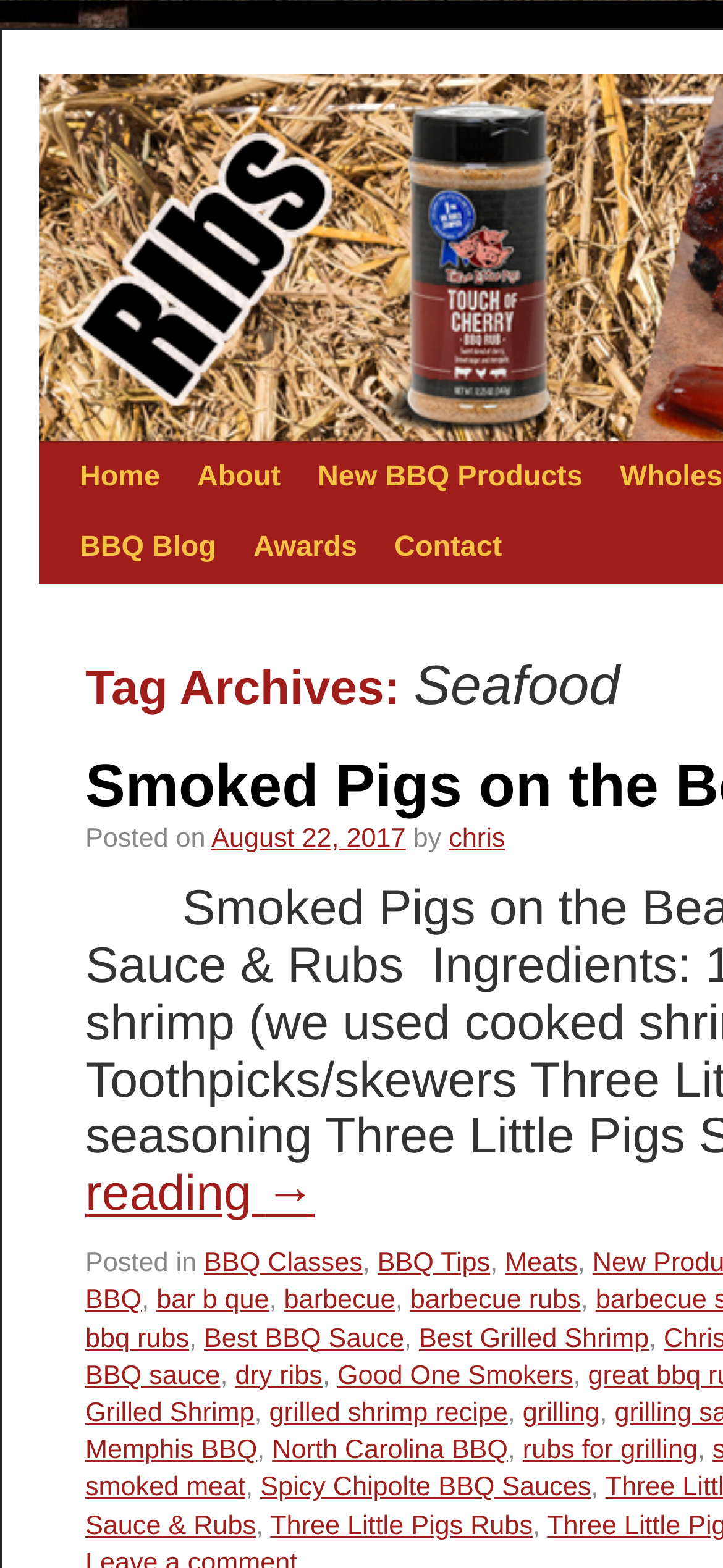What type of products does Three Little Pigs BBQ offer?
Give a single word or phrase answer based on the content of the image.

BBQ sauces and rubs